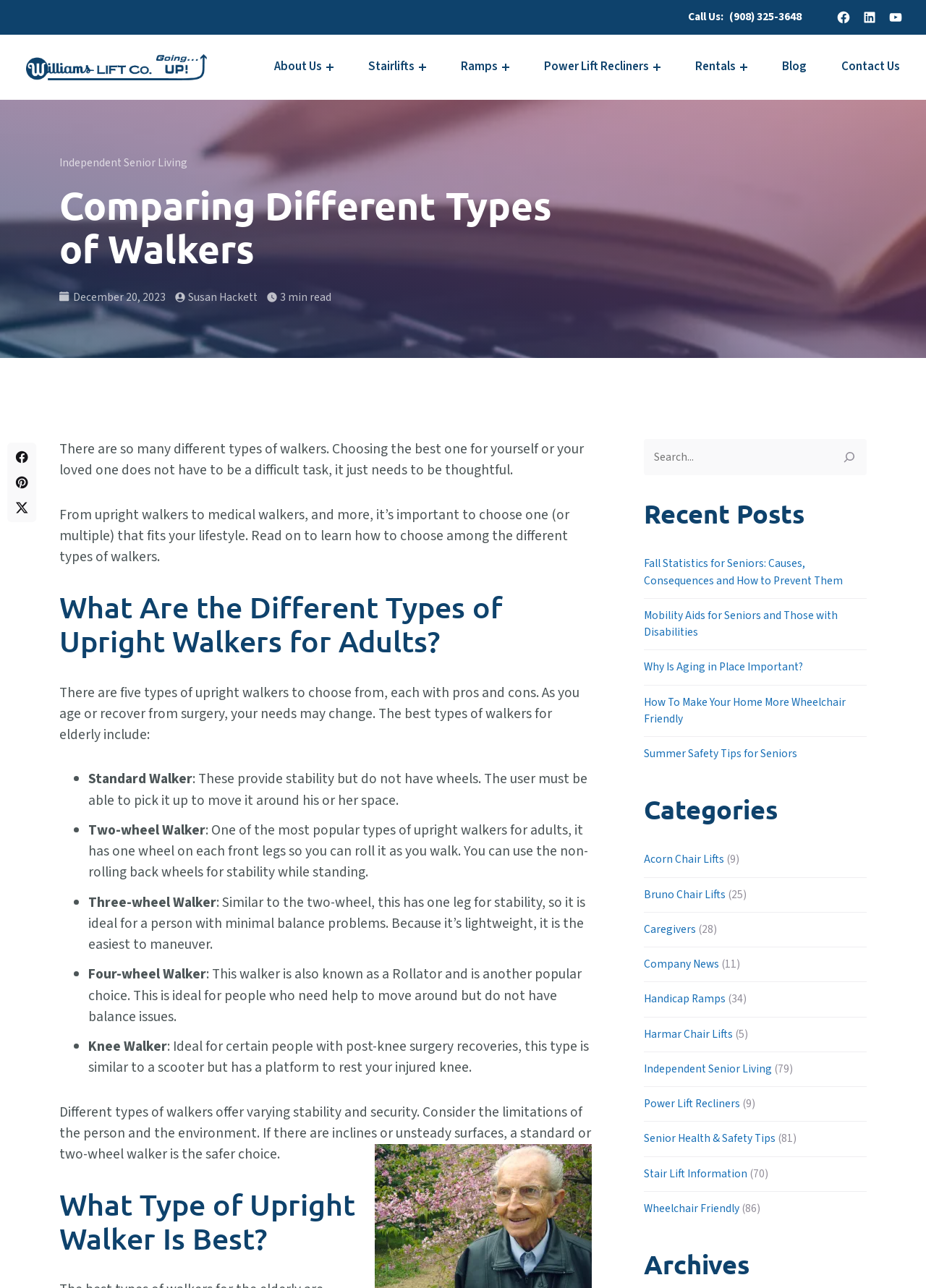Based on what you see in the screenshot, provide a thorough answer to this question: What is the topic of the blog post?

The topic of the blog post is comparing different types of walkers, which is indicated by the heading 'Comparing Different Types of Walkers' and the introductory text that discusses the importance of choosing the right walker.